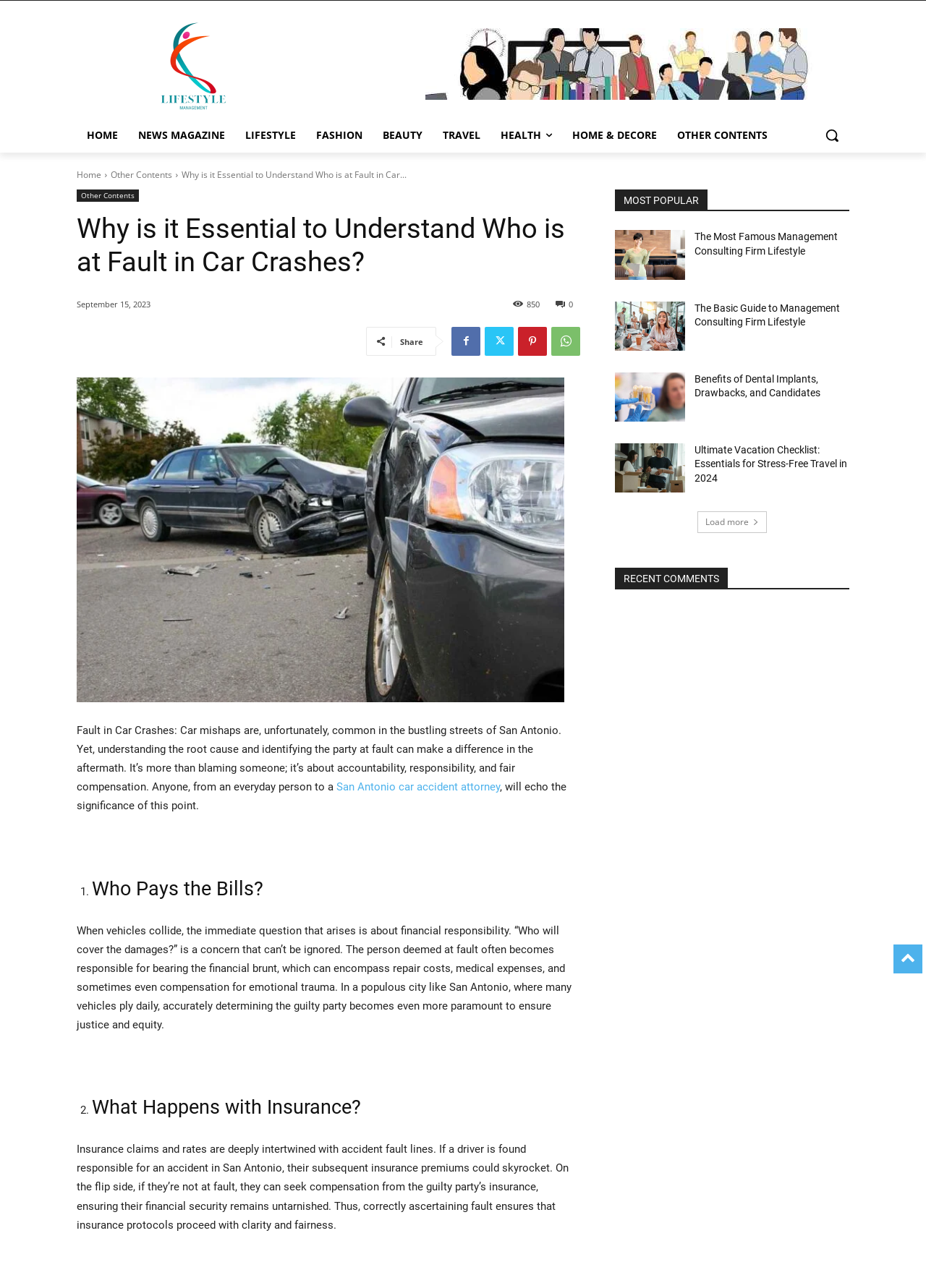Identify the bounding box coordinates of the part that should be clicked to carry out this instruction: "Search for something".

[0.88, 0.092, 0.917, 0.119]